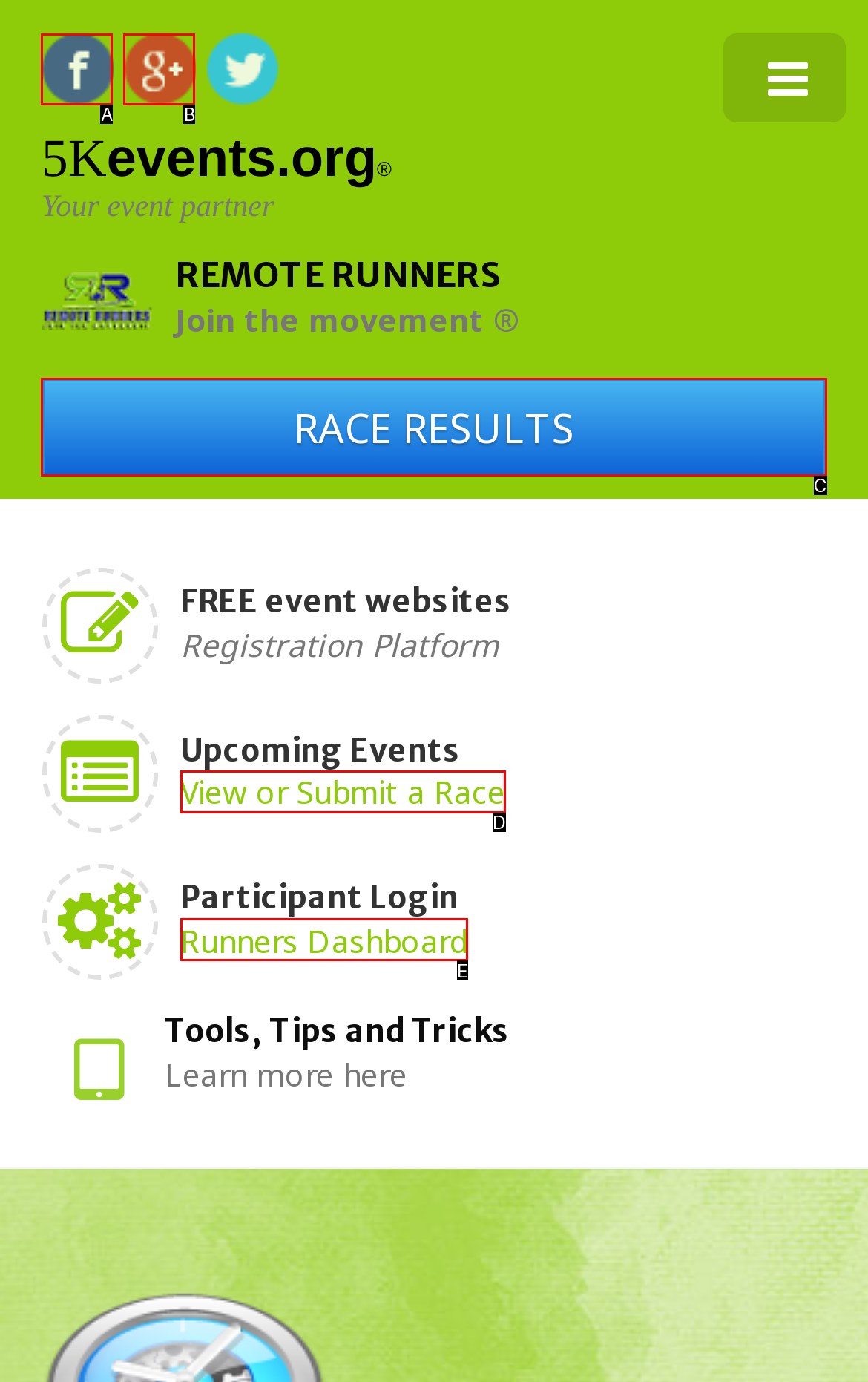Determine which option matches the element description: View or Submit a Race
Reply with the letter of the appropriate option from the options provided.

D